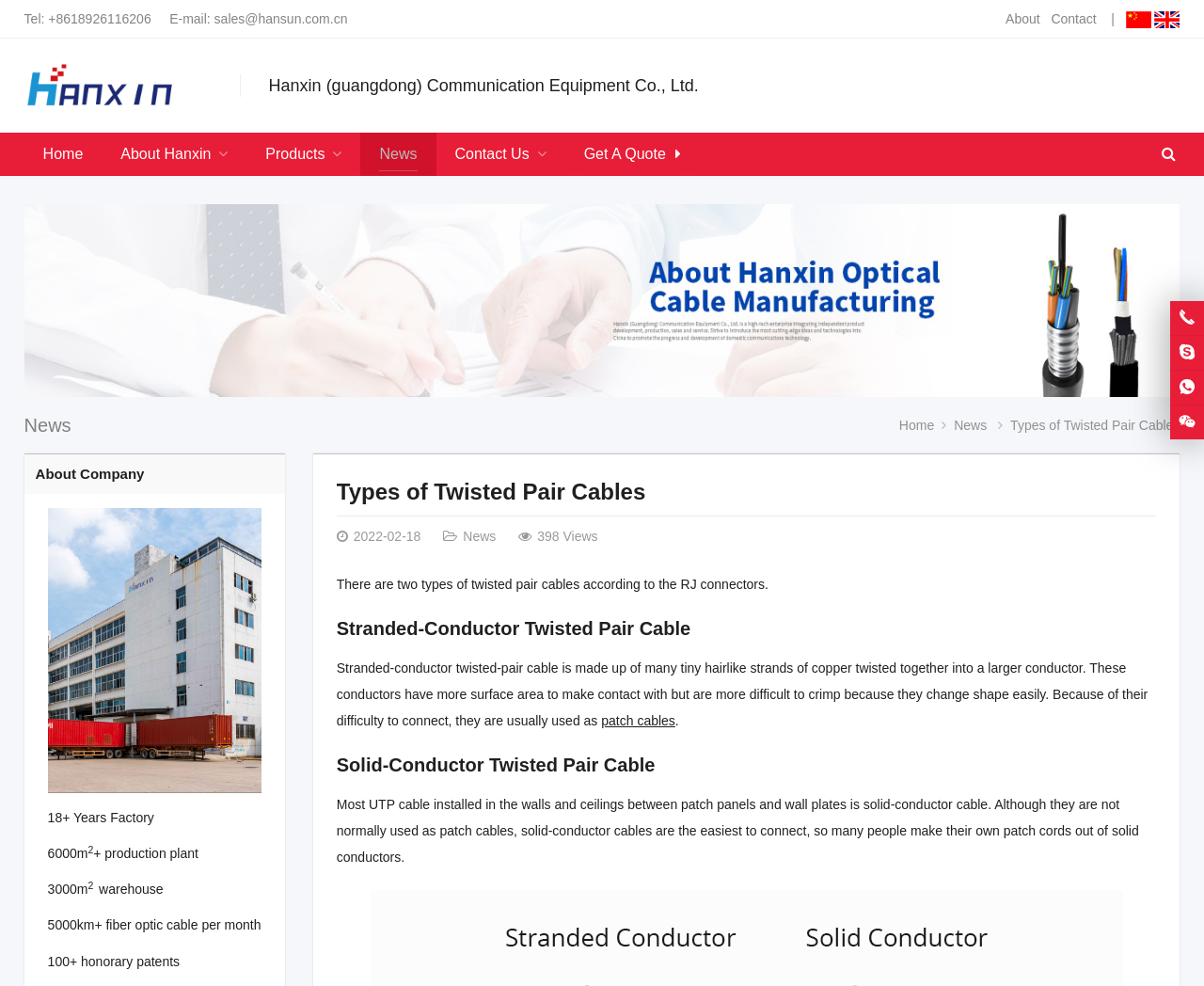How many years of factory experience does the company have?
Examine the image closely and answer the question with as much detail as possible.

The company's experience can be found in the 'About Company' section, where it says '18+ Years Factory'.